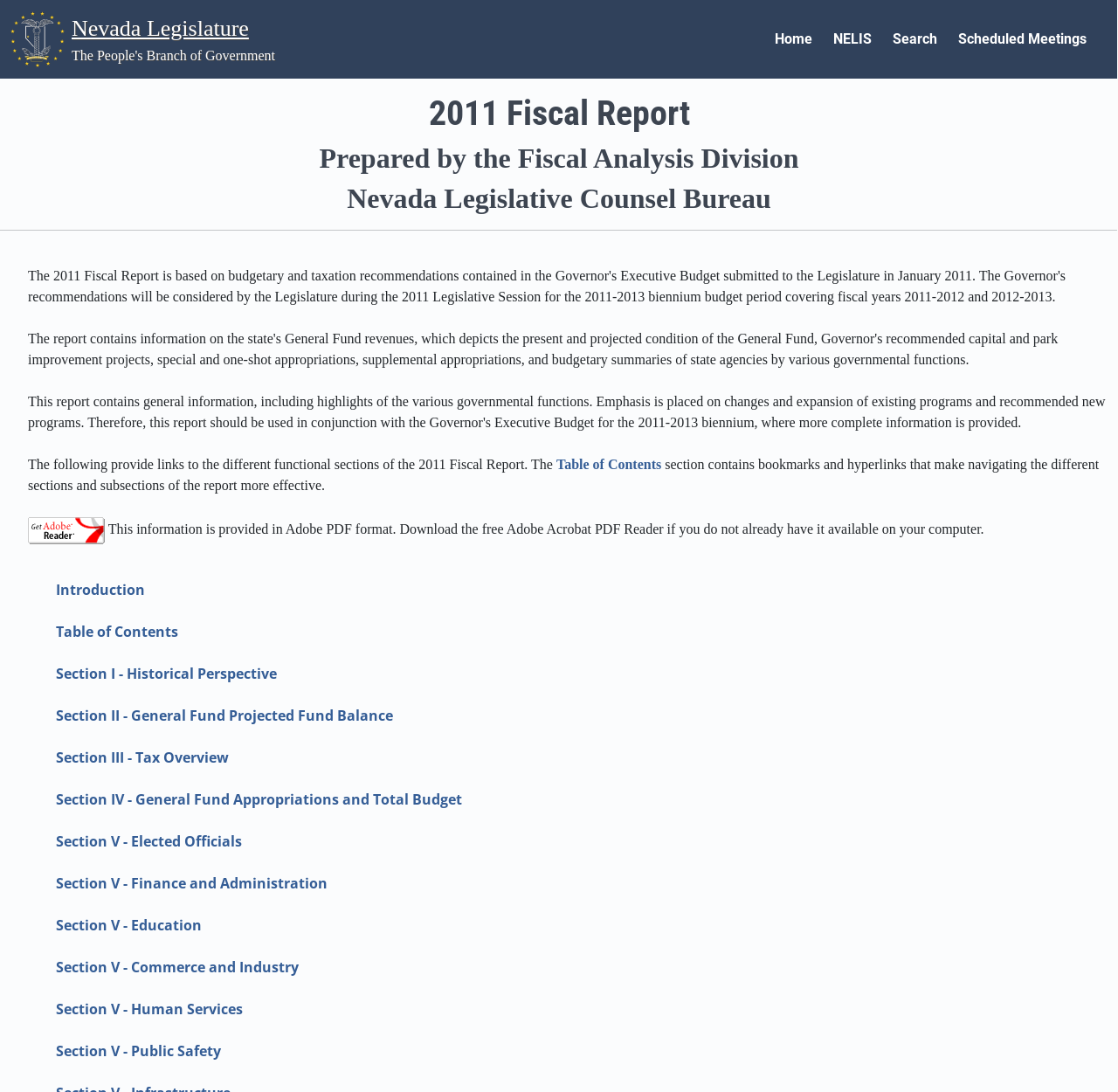Based on what you see in the screenshot, provide a thorough answer to this question: What is the name of the government branch?

I inferred this answer by looking at the link 'Nevada Legislature The People's Branch of Government' which suggests that the webpage is related to the Nevada Legislature, and the phrase 'The People's Branch of Government' implies that it is a government branch.